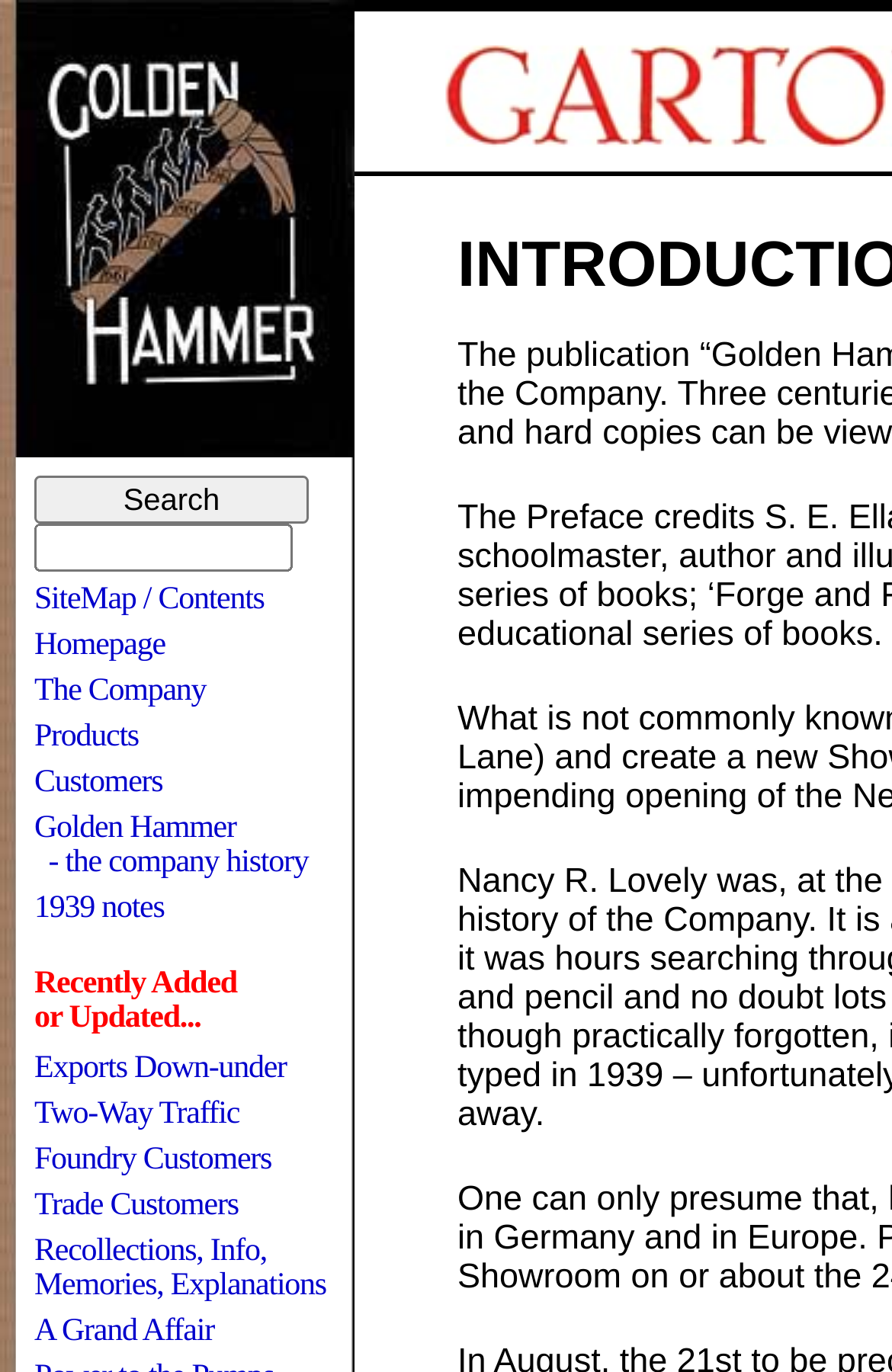Reply to the question below using a single word or brief phrase:
What is the text above the links?

Recently Added or Updated...